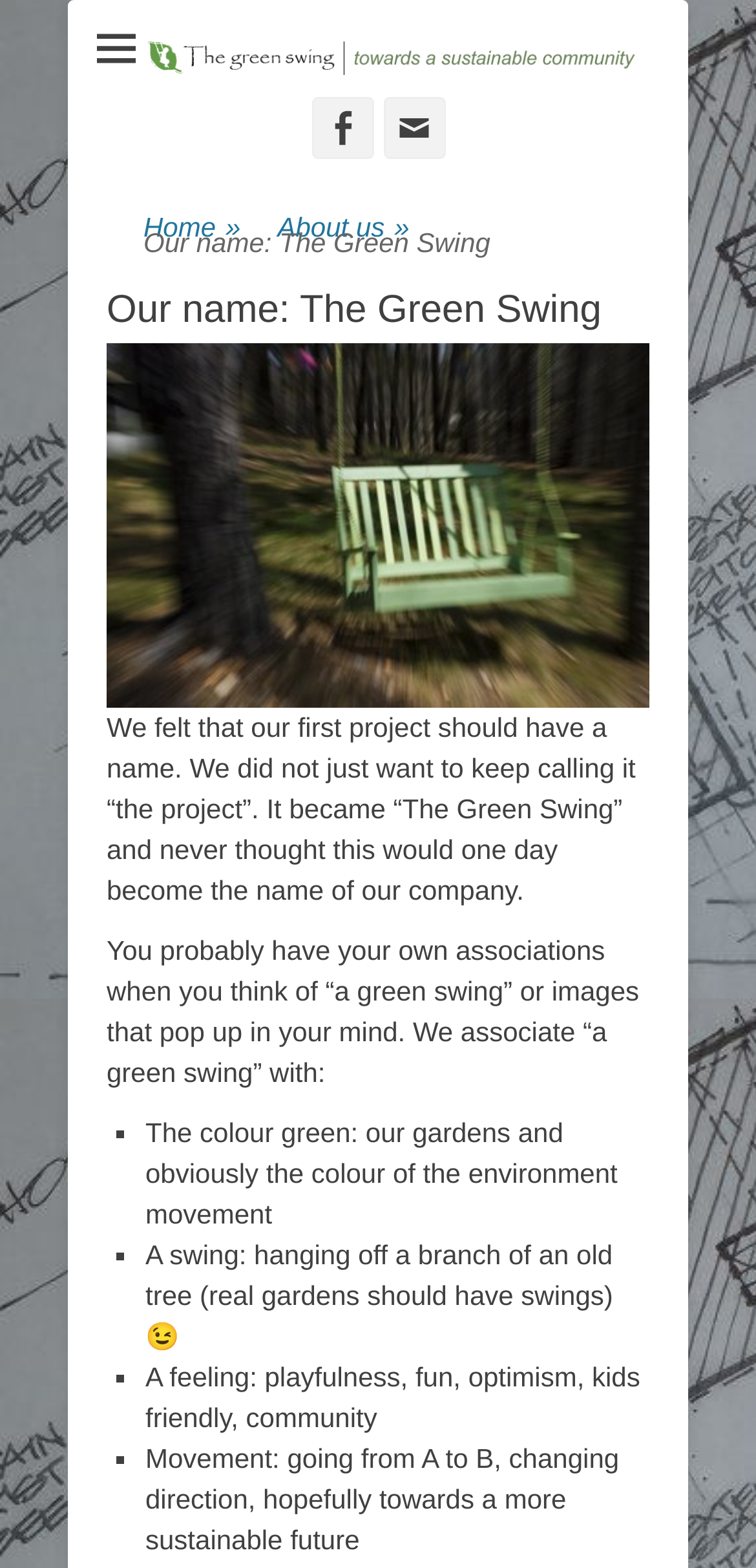What is the theme of the company?
Answer with a single word or phrase by referring to the visual content.

Sustainability